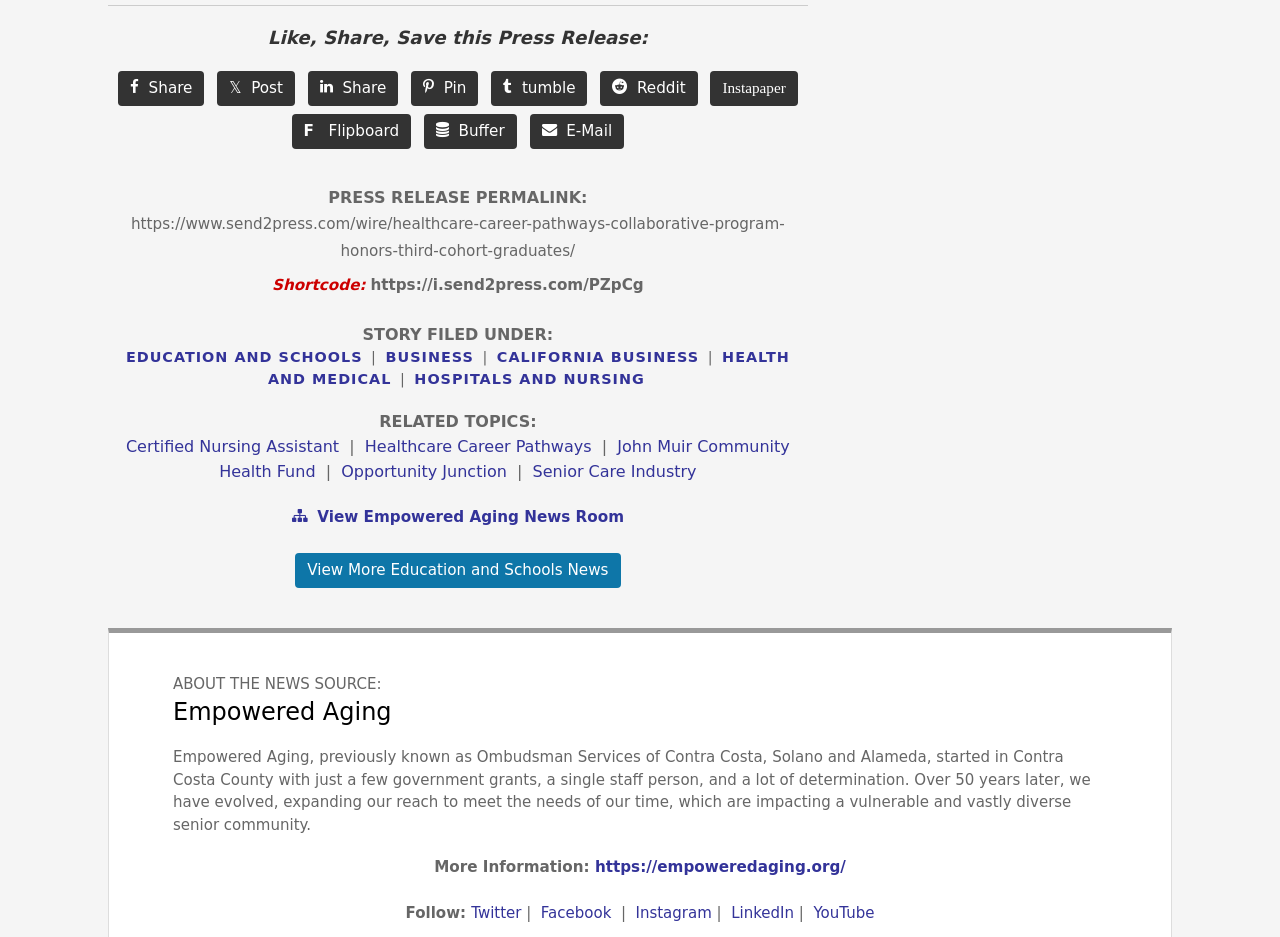Specify the bounding box coordinates of the element's area that should be clicked to execute the given instruction: "Follow Empowered Aging on Twitter". The coordinates should be four float numbers between 0 and 1, i.e., [left, top, right, bottom].

[0.368, 0.965, 0.407, 0.984]